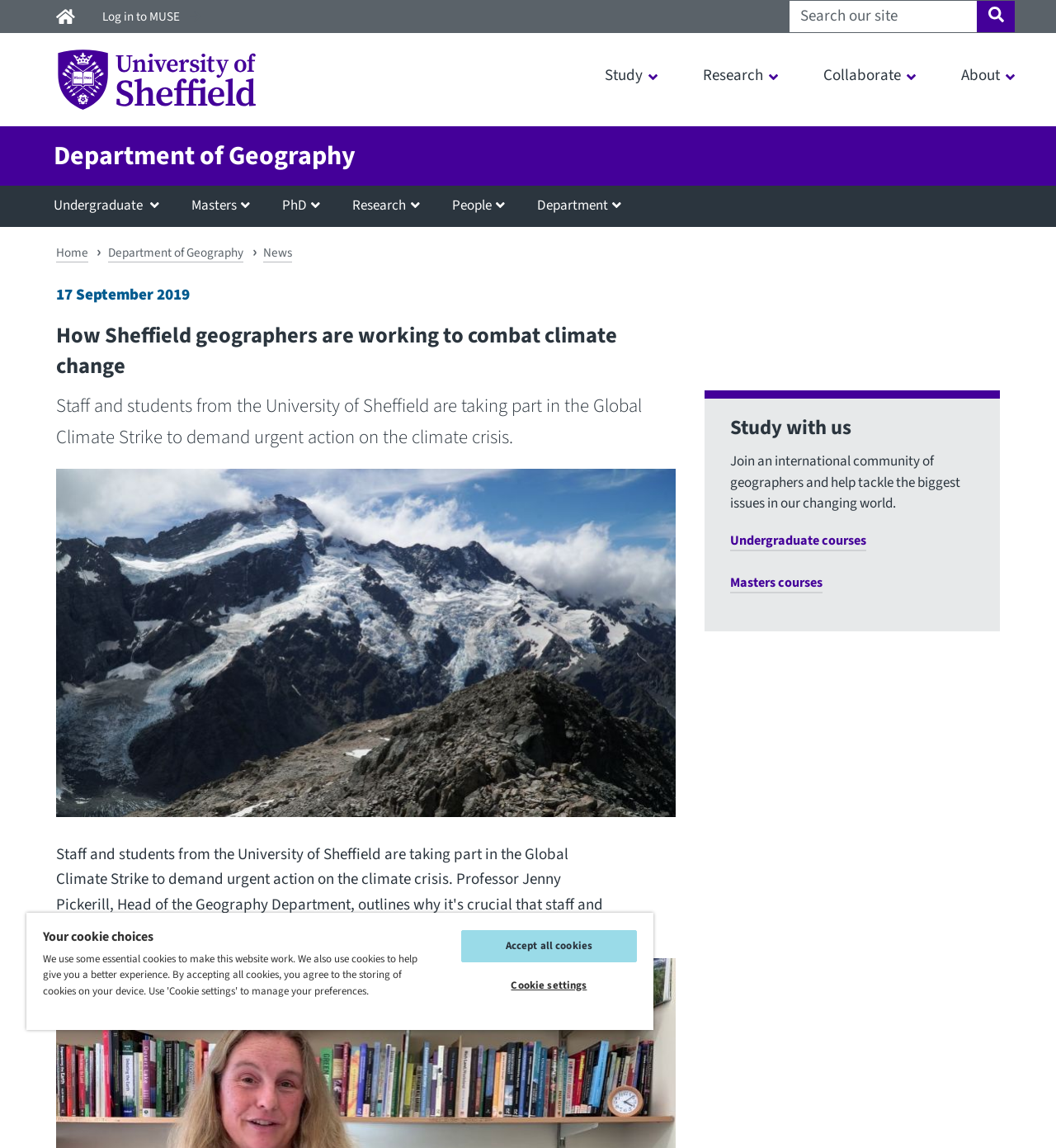Give a short answer using one word or phrase for the question:
What is the topic of the news article?

Global Climate Strike